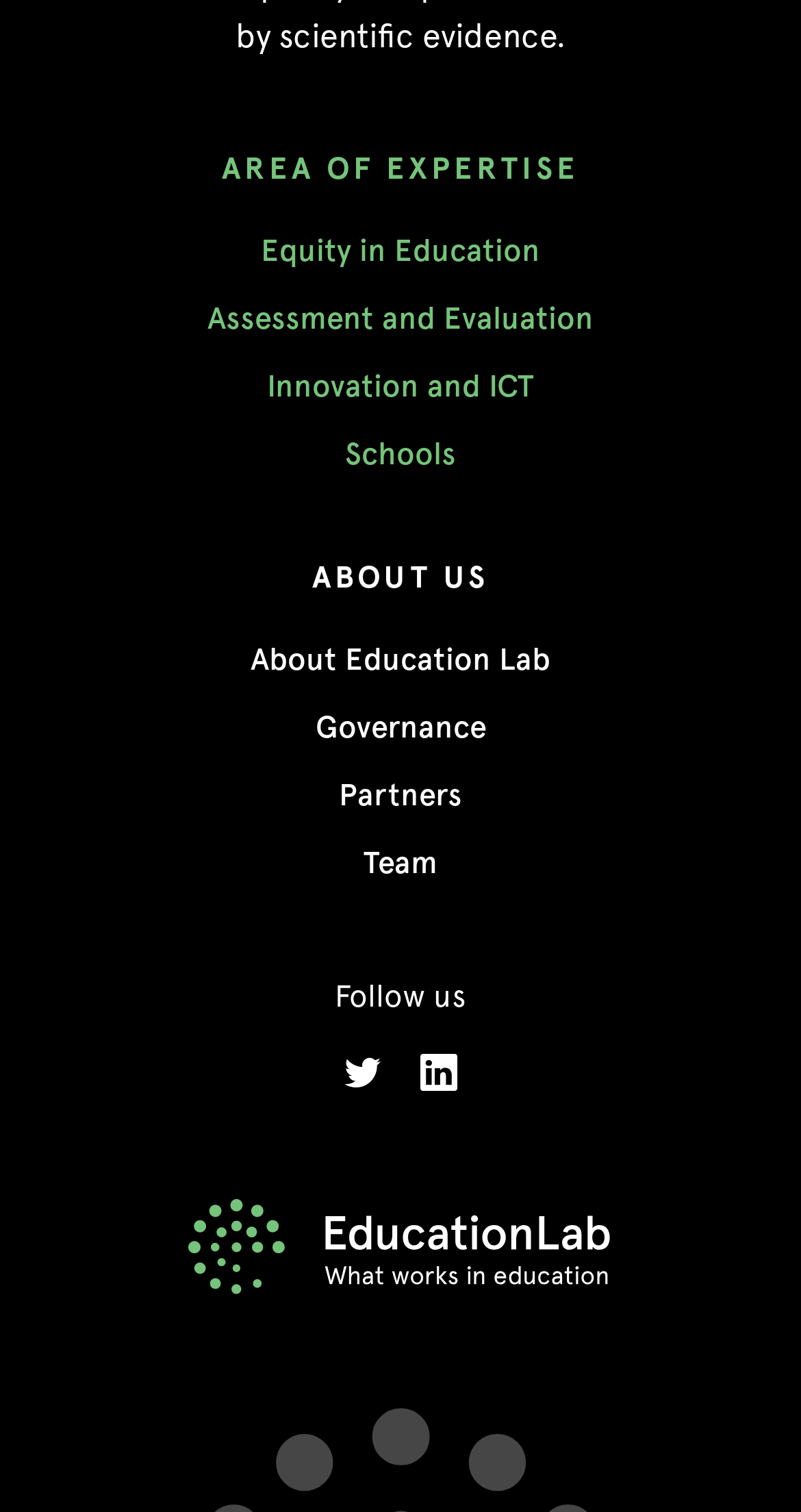Show the bounding box coordinates of the element that should be clicked to complete the task: "Click on EducationLab logo".

[0.401, 0.796, 0.765, 0.854]